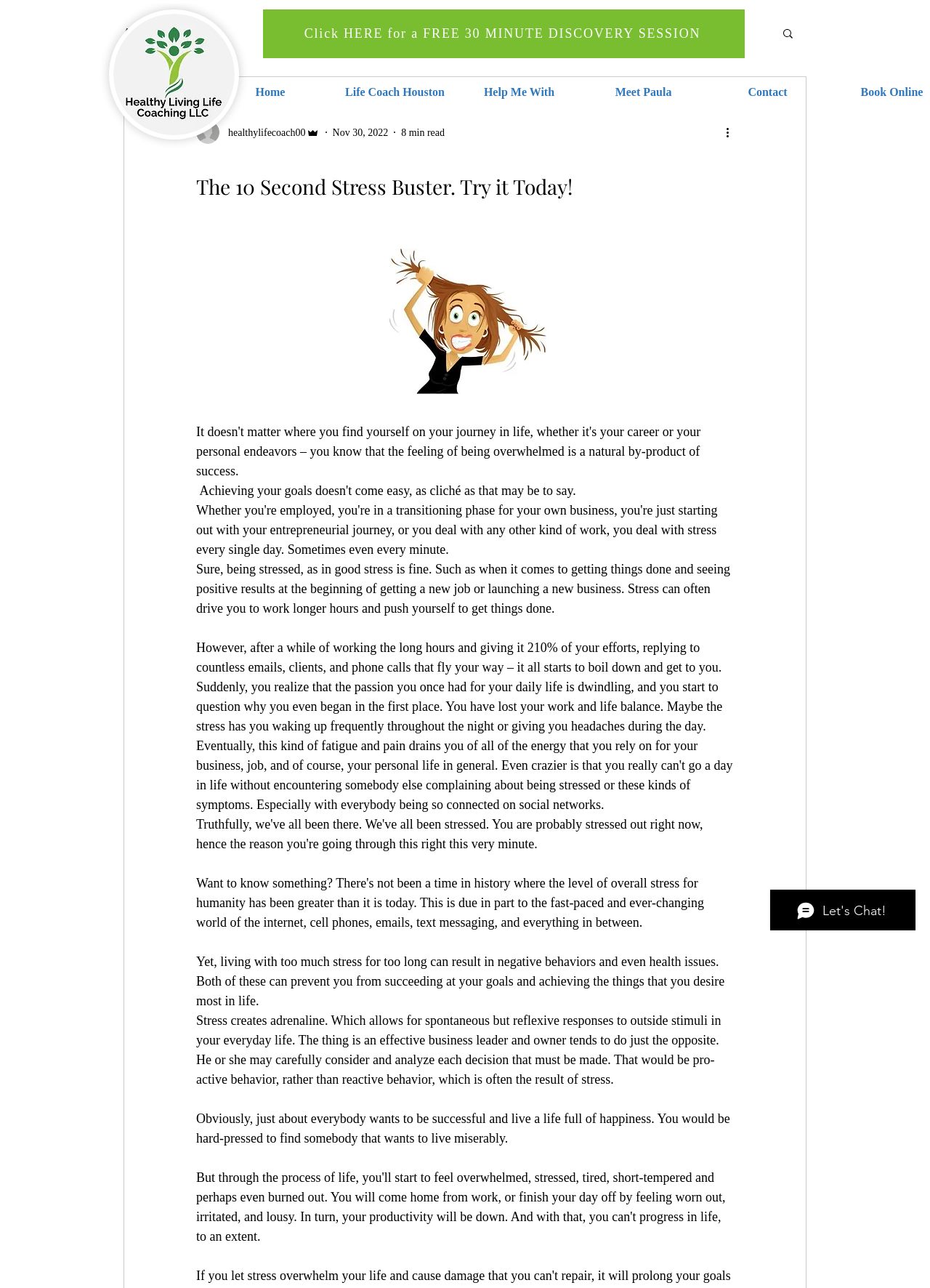Give a one-word or one-phrase response to the question: 
What is the name of the life coach?

Paula